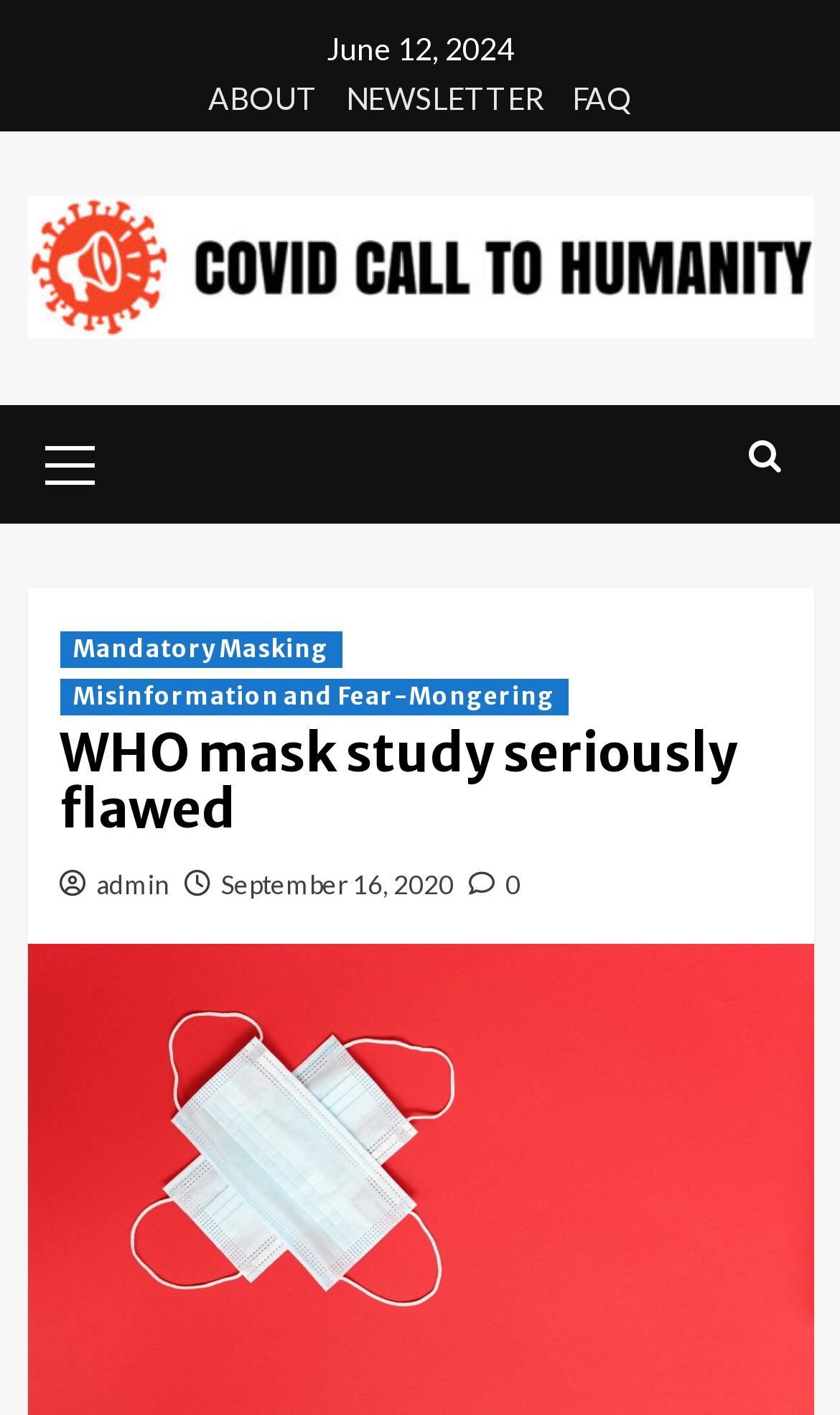Identify the text that serves as the heading for the webpage and generate it.

WHO mask study seriously flawed